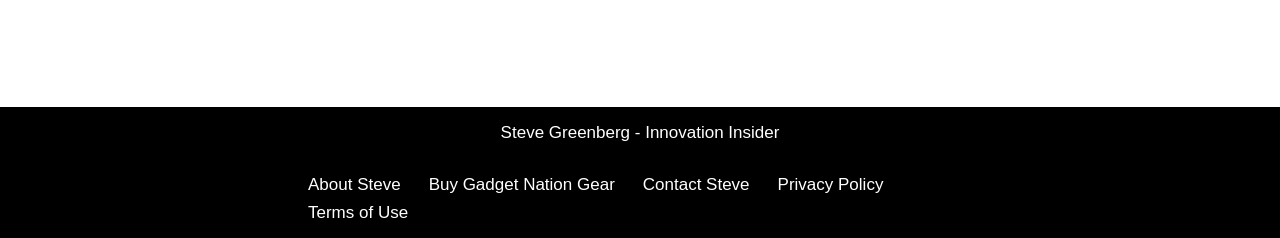Use a single word or phrase to answer the question: 
What is the purpose of the 'Contact Steve' link?

To contact Steve